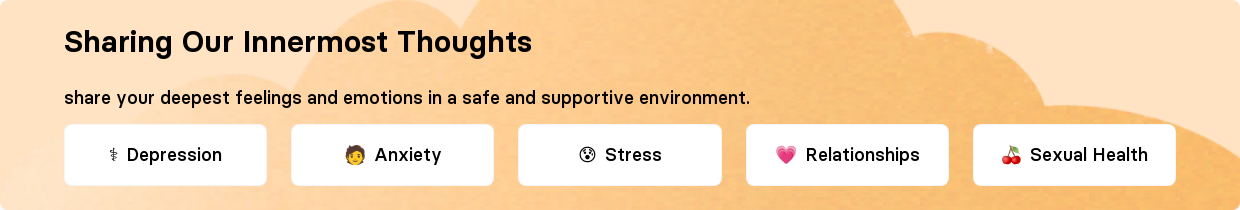Provide an in-depth description of the image you see.

The image depicts a section titled "Sharing Our Innermost Thoughts," inviting users to express their deepest feelings and emotions in a safe and supportive environment. It emphasizes various mental health topics, featuring labels and corresponding icons that represent key areas of concern: Depression (⚕️), Anxiety (🧑), Stress (😰), Relationships (💗), and Sexual Health (🍒). The warm background and engaging design aim to foster a sense of community and encourage open dialogue about personal experiences and mental health challenges.